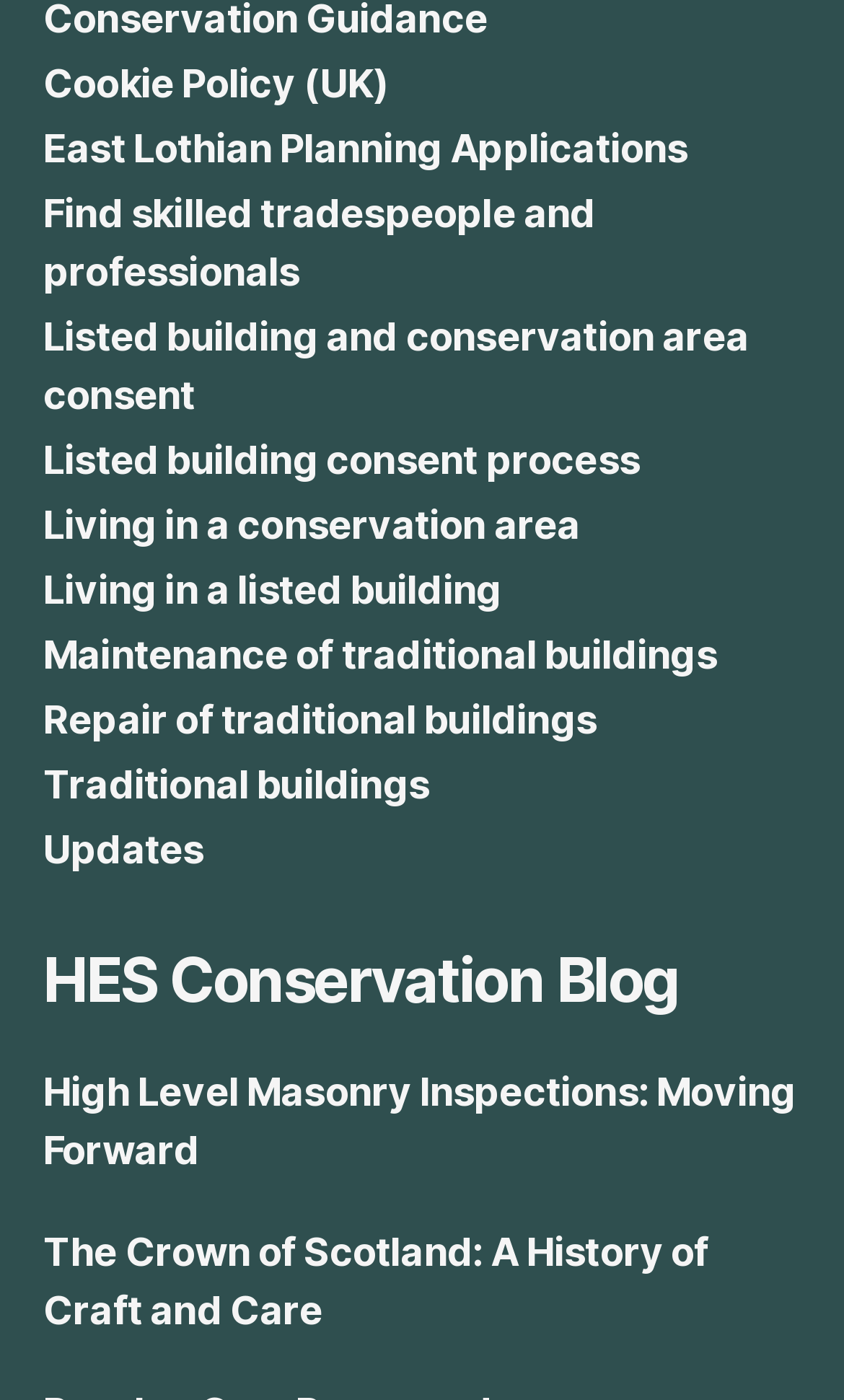Identify the bounding box coordinates for the element that needs to be clicked to fulfill this instruction: "Explore The Crown of Scotland: A History of Craft and Care". Provide the coordinates in the format of four float numbers between 0 and 1: [left, top, right, bottom].

[0.051, 0.878, 0.84, 0.953]